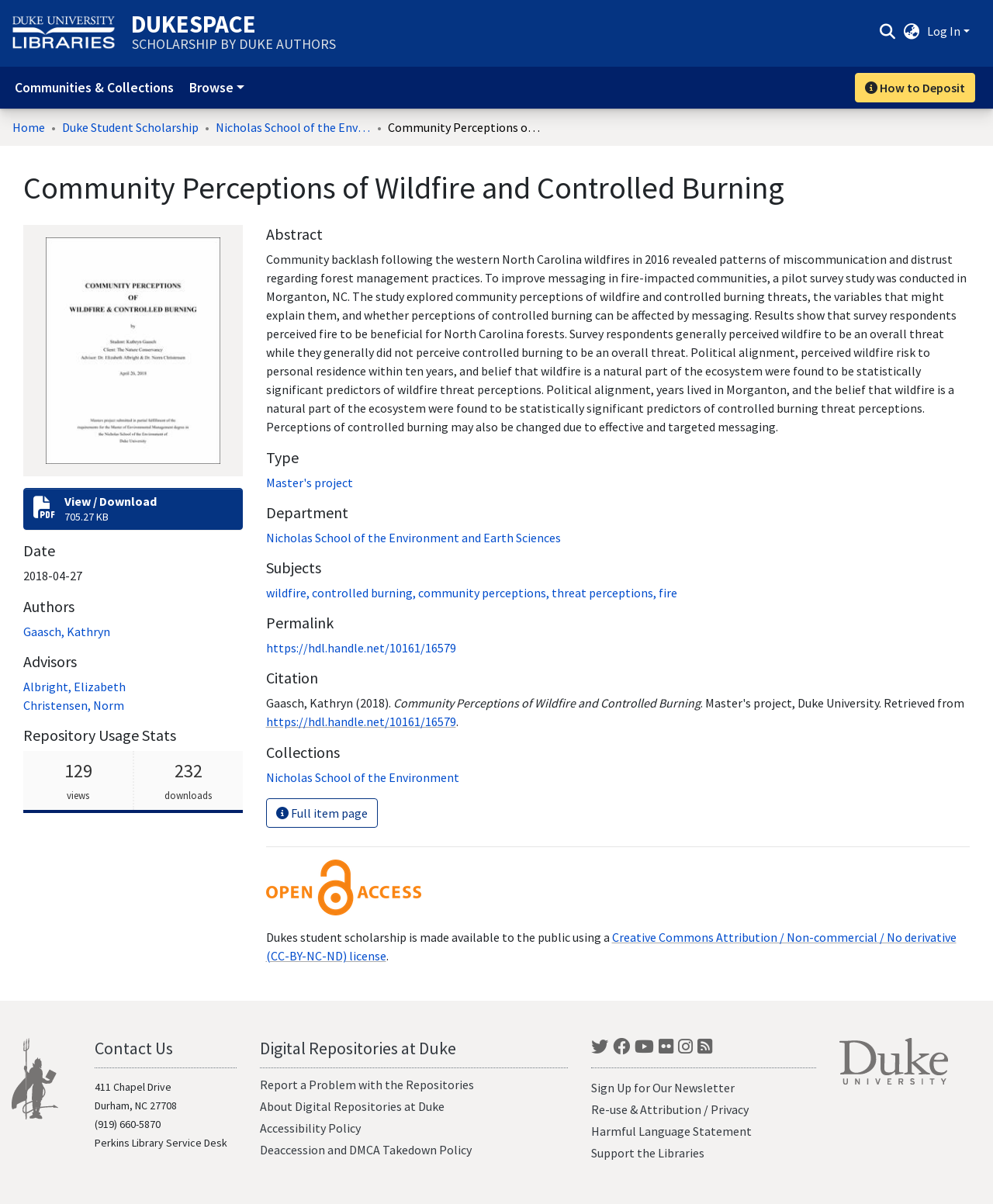What is the name of the department associated with this project?
Refer to the image and provide a one-word or short phrase answer.

Nicholas School of the Environment and Earth Sciences